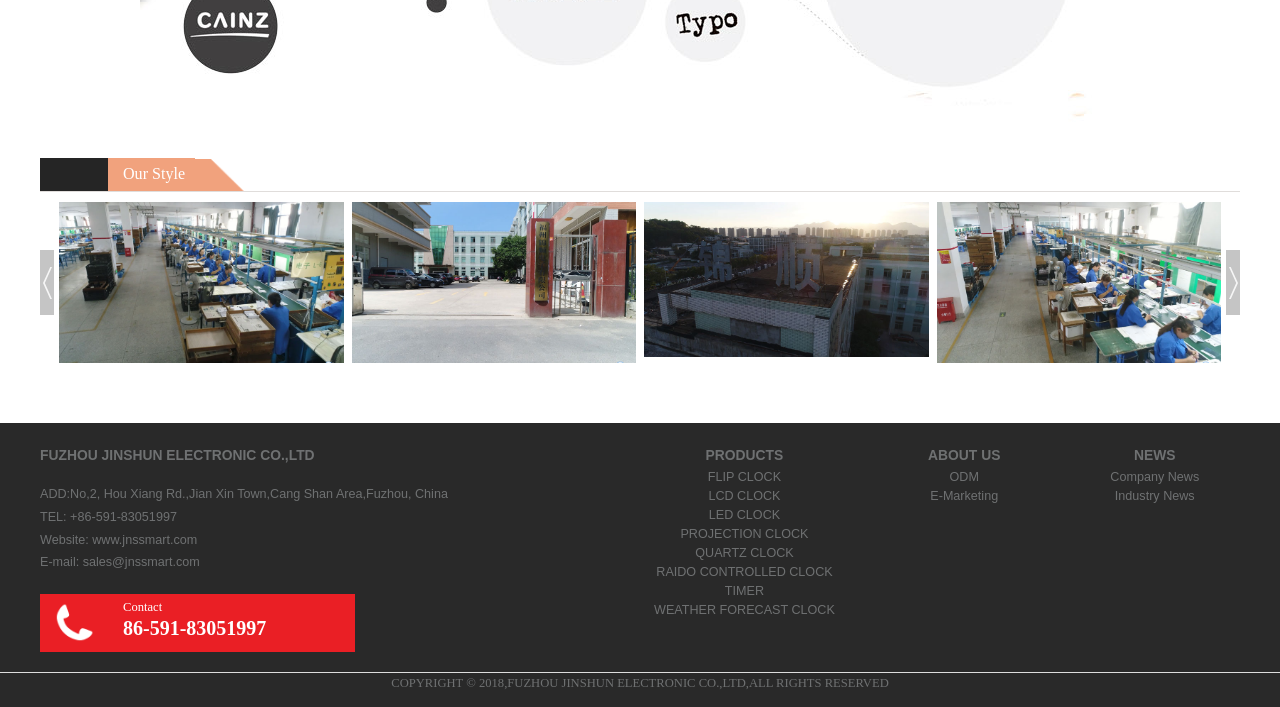What year is the copyright for?
Refer to the image and provide a thorough answer to the question.

I found the copyright year by looking at the bottom of the webpage, where it says 'COPYRIGHT © 2018,FUZHOU JINSHUN ELECTRONIC CO.,LTD,ALL RIGHTS RESERVED'.